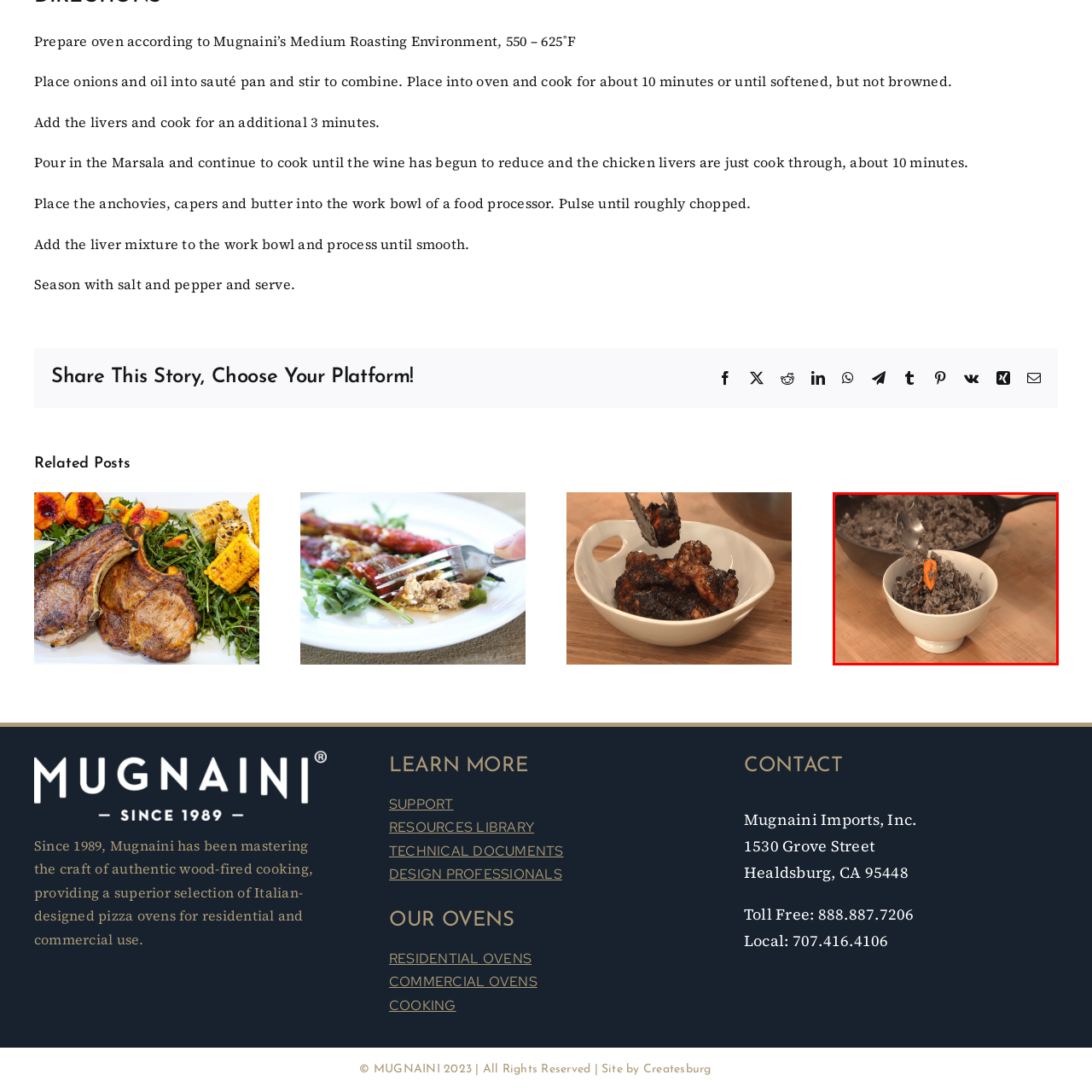Deliver a detailed explanation of the elements found in the red-marked area of the image.

The image showcases a delicious serving of Jamaican Rice & Peas, presented in a white bowl. A portion is being served from a cast iron skillet, highlighting the dish's rich, dark hues that combine rice and legumes. Atop the mound of rice is a single bright orange pepper, adding a pop of color and hinting at the dish's flavorful, spicy profile. This traditional Caribbean dish is often enjoyed alongside various meats and is notable for its comforting texture and aromatic seasoning. The wooden surface in the background enhances the rustic feel of the presentation, inviting viewers to appreciate the vibrant culinary culture of Jamaica.